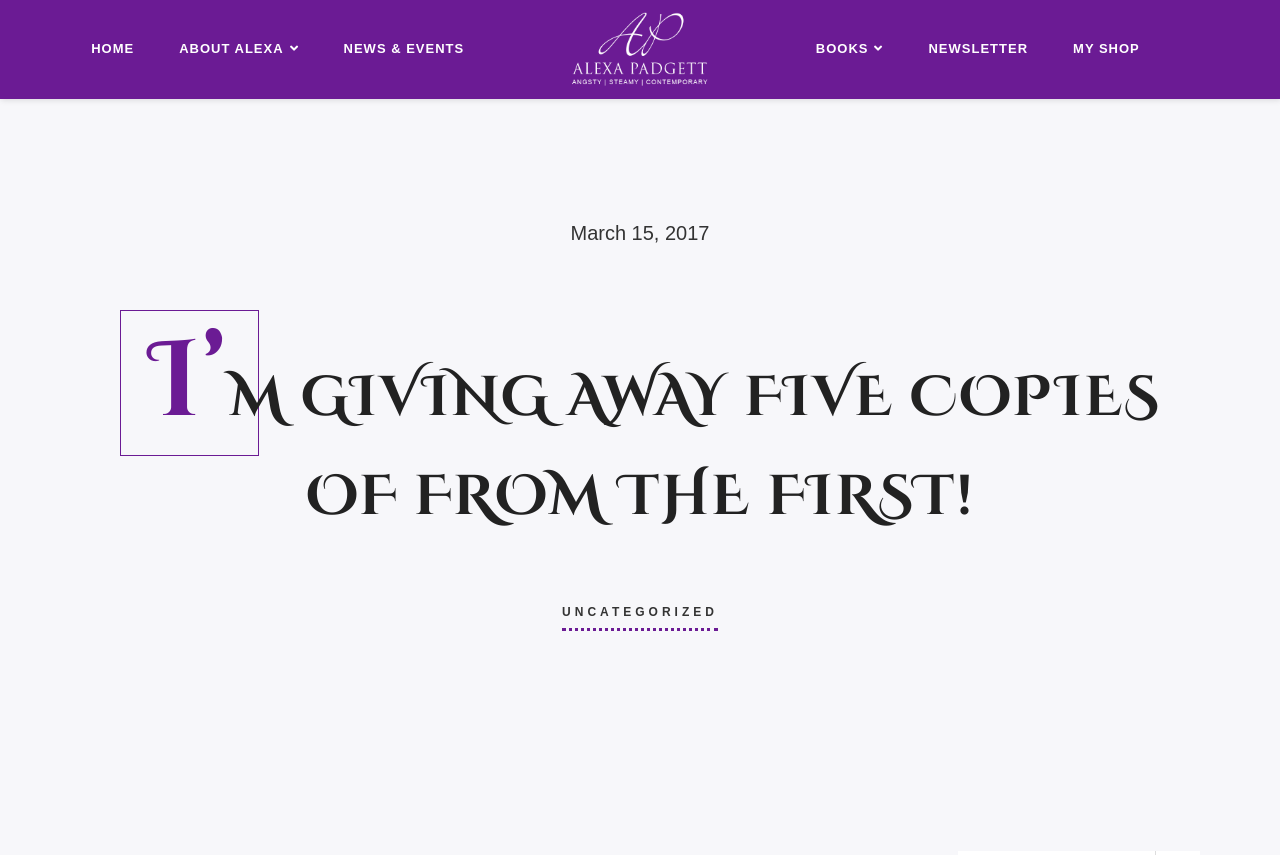Reply to the question with a single word or phrase:
How many chapters of Magnetic Medic are listed?

4